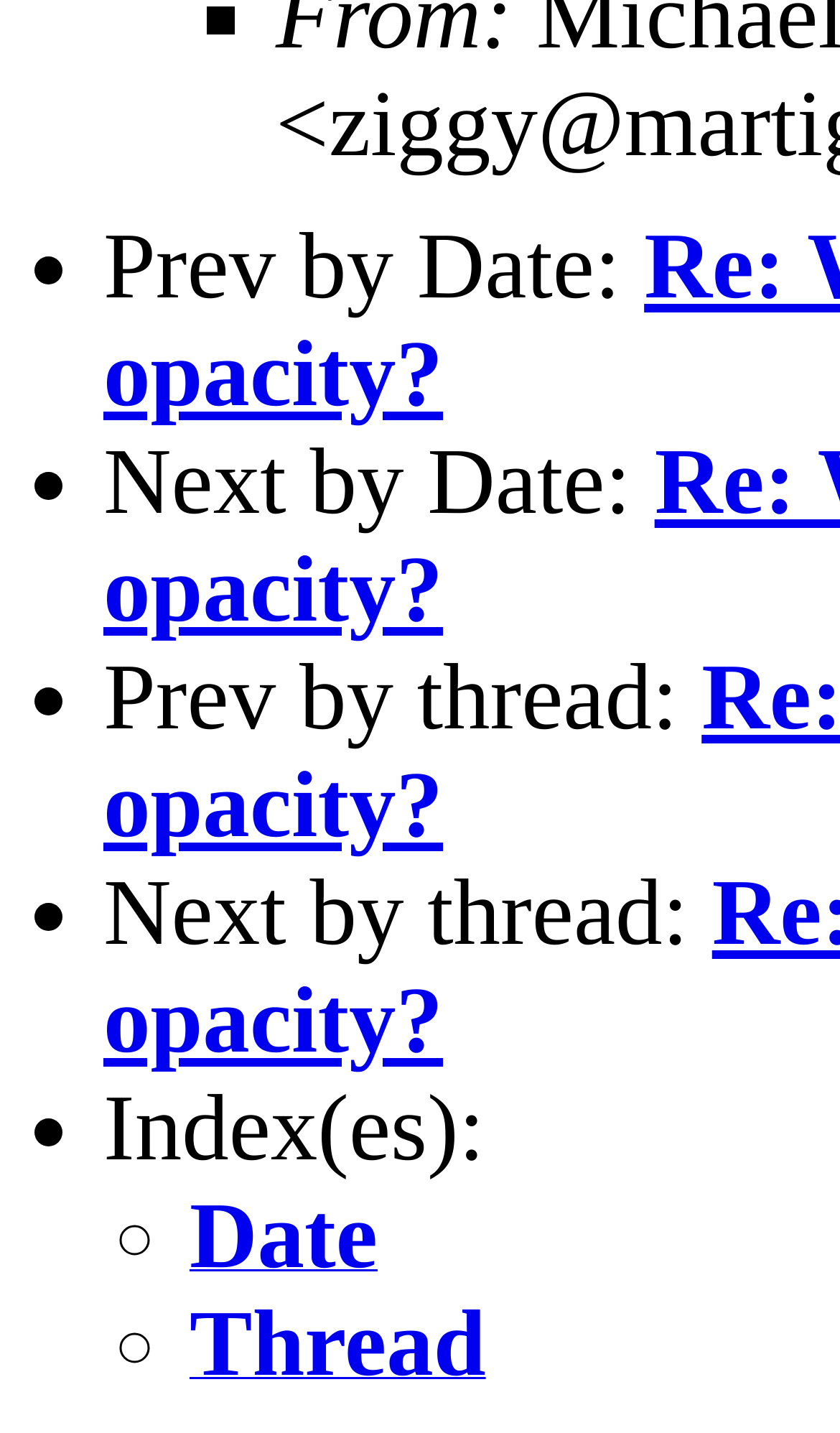Provide a one-word or brief phrase answer to the question:
What is the layout of the navigation options?

Vertical list